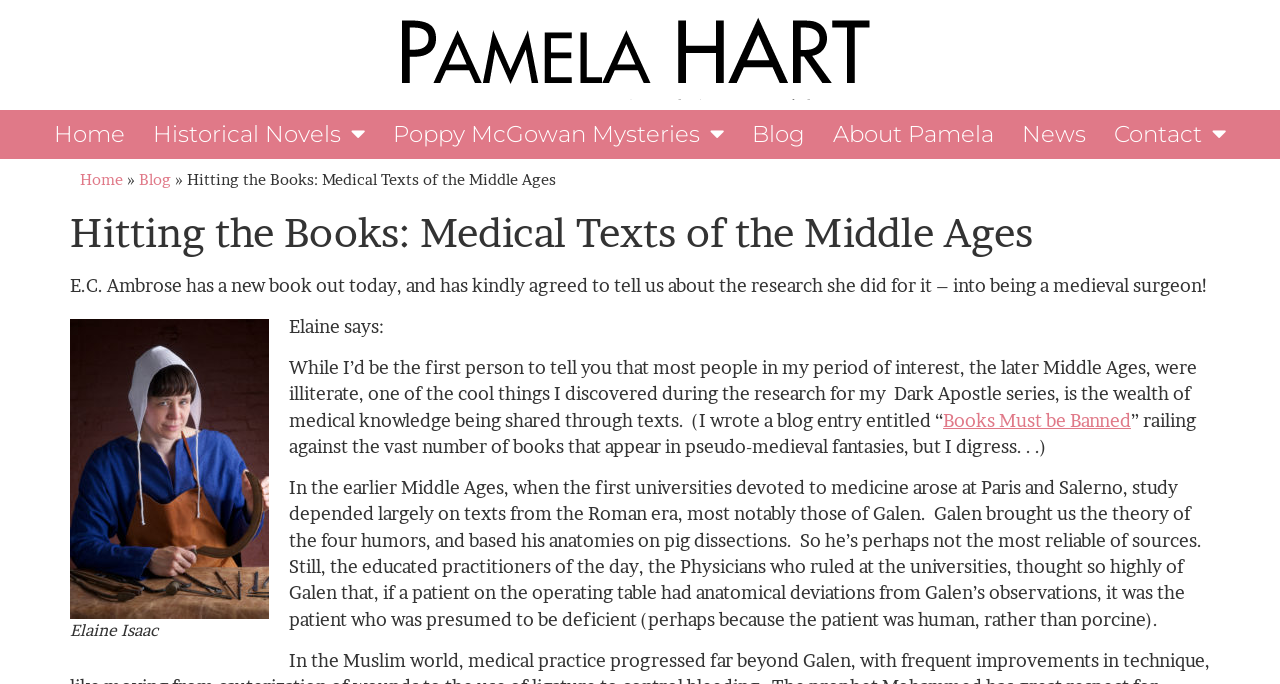What is the topic of Elaine's research? Based on the screenshot, please respond with a single word or phrase.

Medieval surgeon